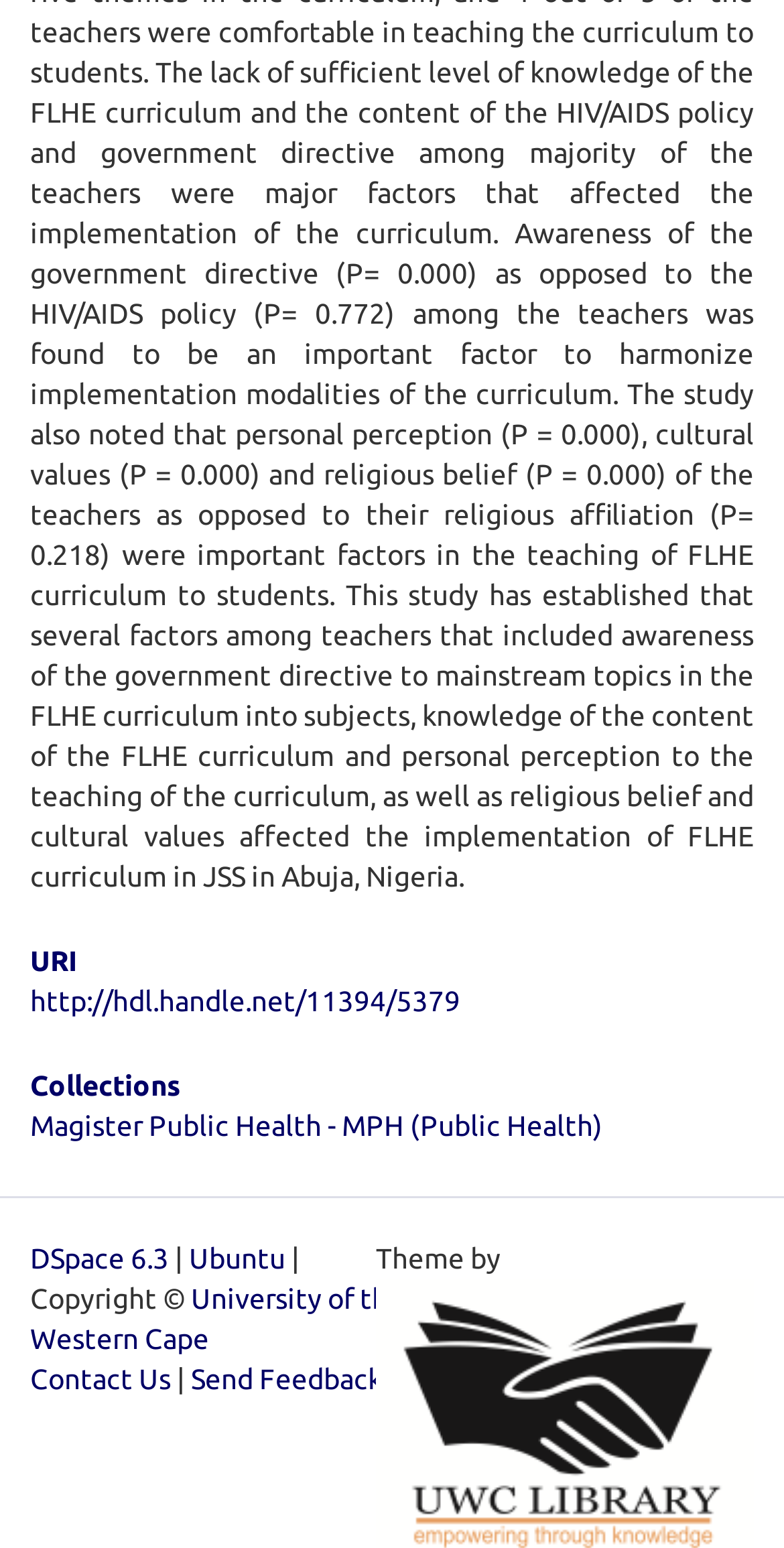What is the theme provider?
Refer to the screenshot and answer in one word or phrase.

@mire NV